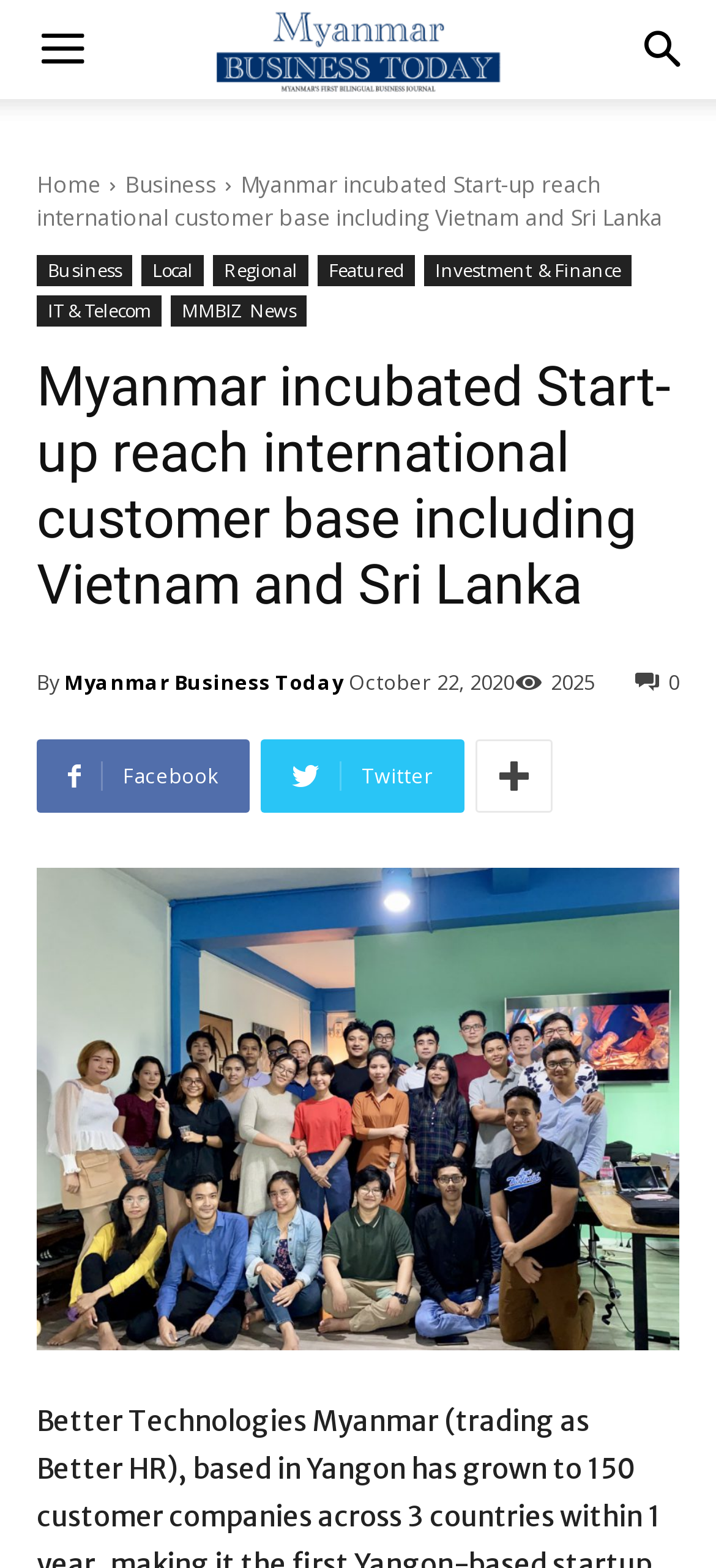Give a concise answer of one word or phrase to the question: 
What social media platforms are available?

Facebook, Twitter